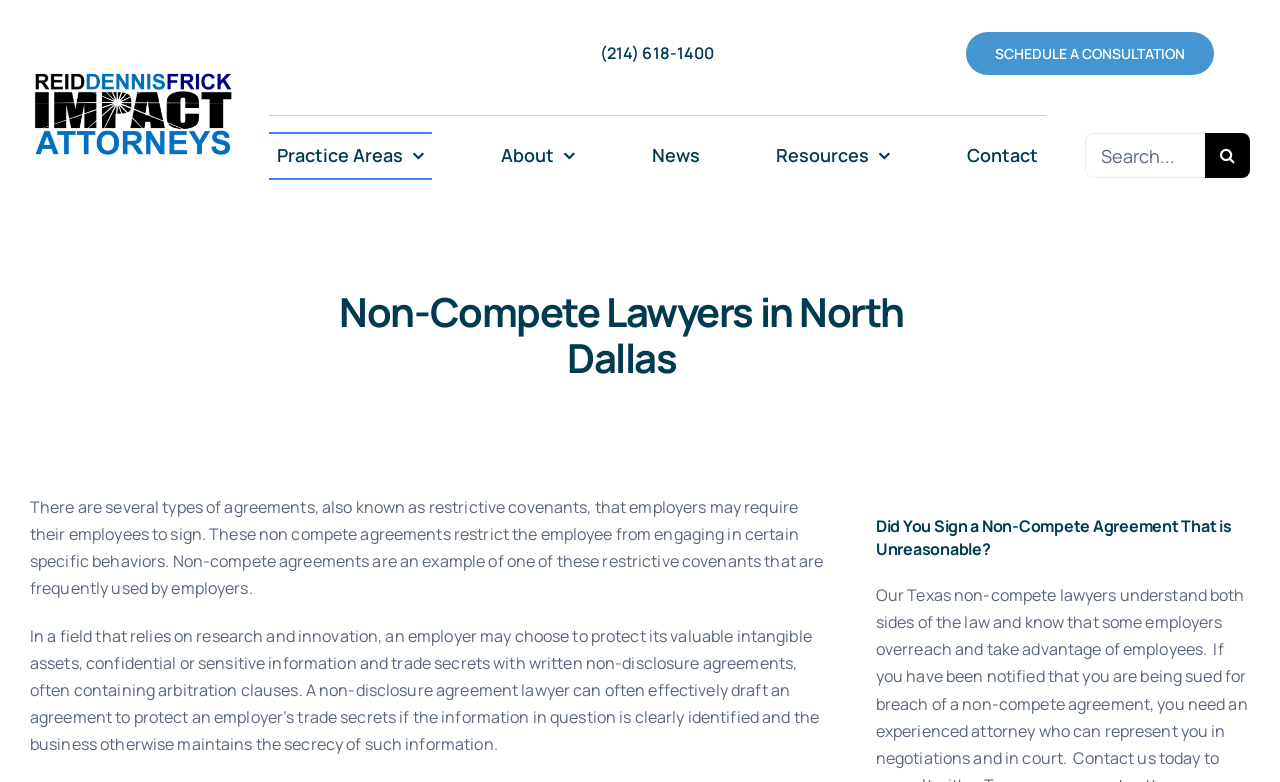Calculate the bounding box coordinates for the UI element based on the following description: "Contact". Ensure the coordinates are four float numbers between 0 and 1, i.e., [left, top, right, bottom].

[0.749, 0.169, 0.817, 0.23]